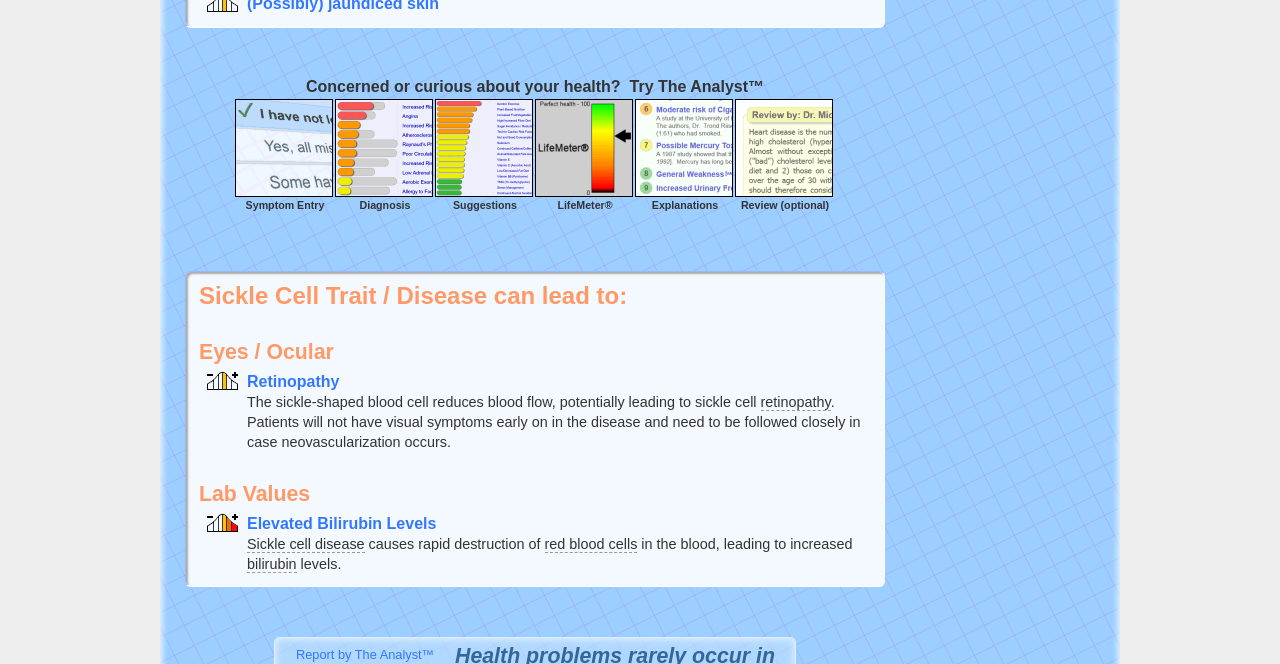Please give a short response to the question using one word or a phrase:
How many links are there in the top section?

5